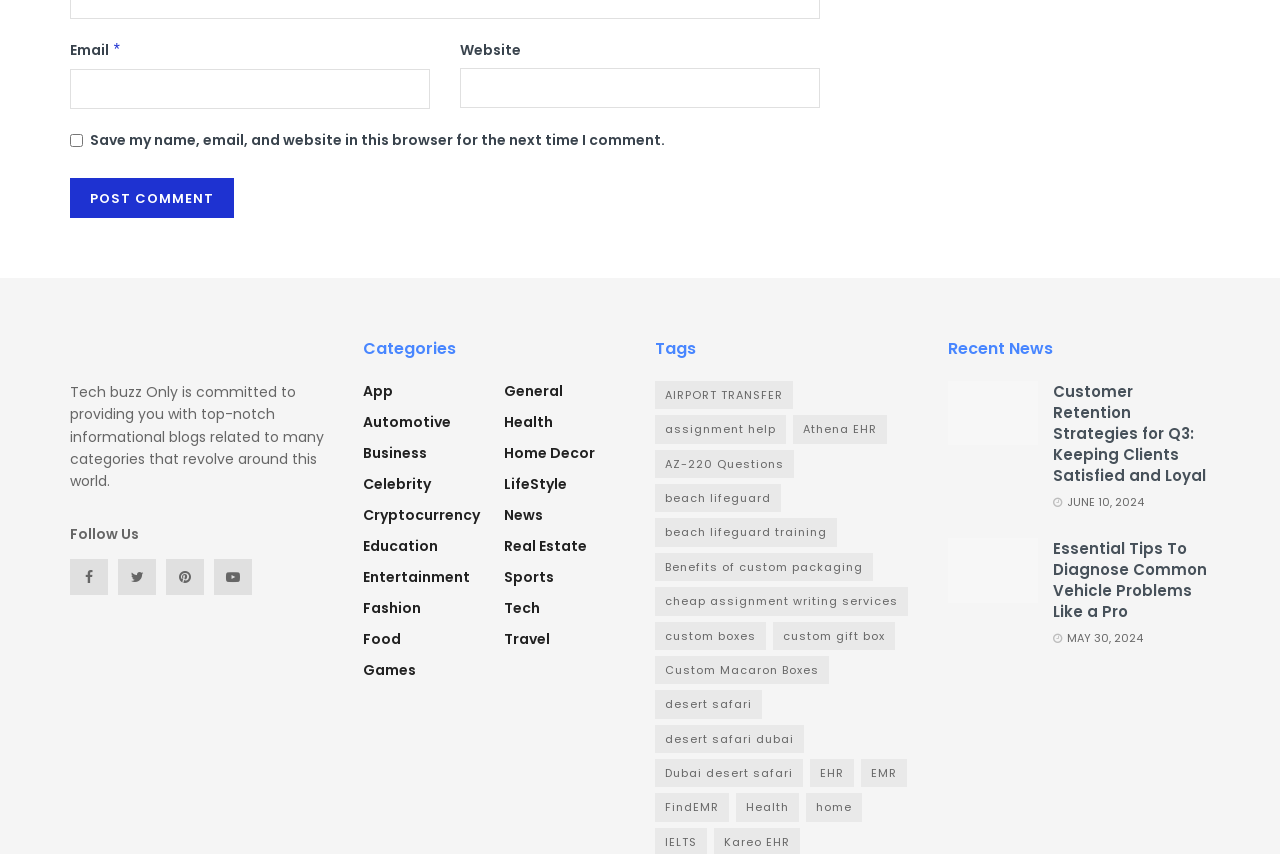Respond with a single word or phrase:
What is the date of the second news article?

MAY 30, 2024